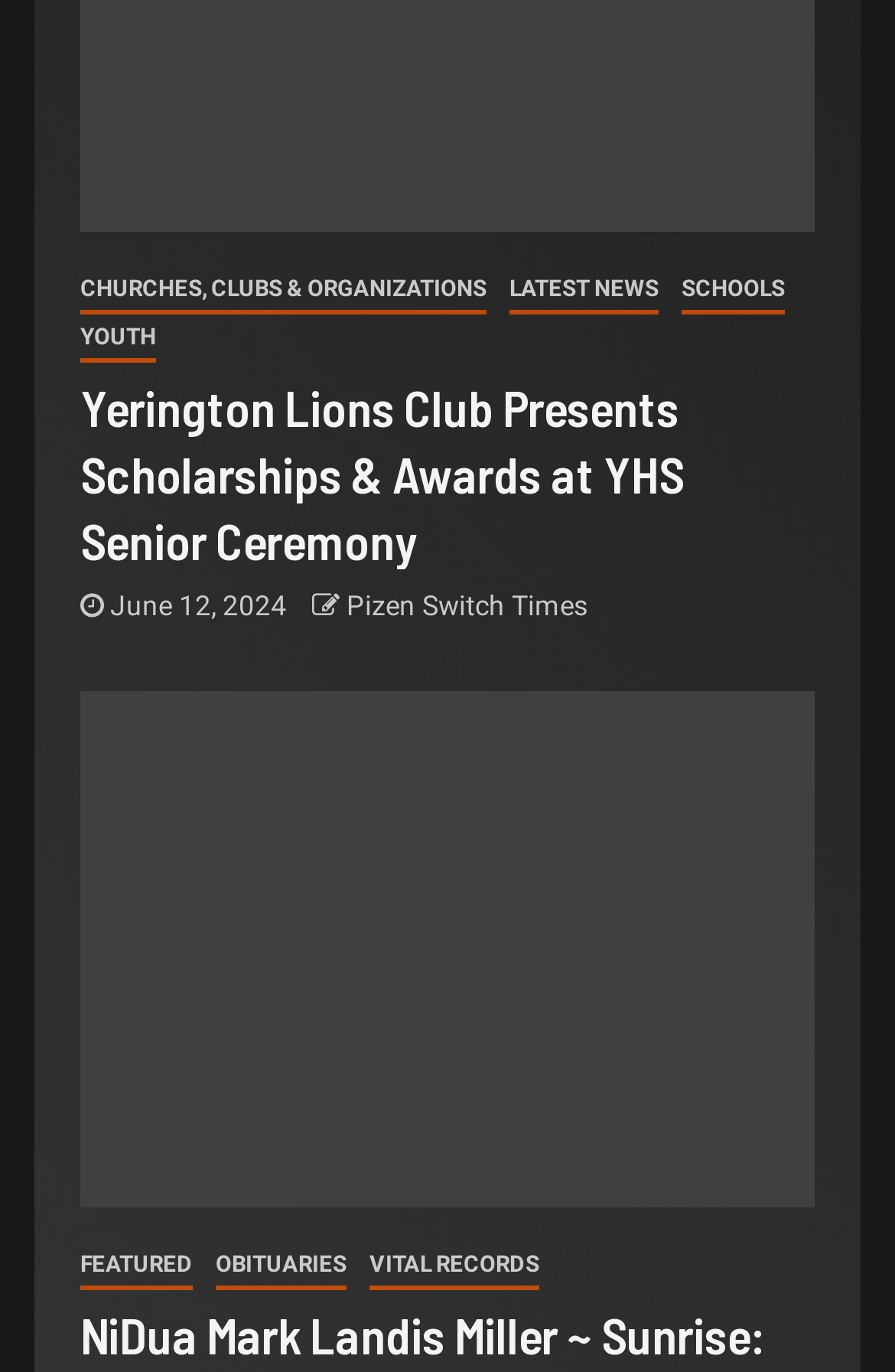Indicate the bounding box coordinates of the clickable region to achieve the following instruction: "View latest news."

[0.569, 0.193, 0.736, 0.229]